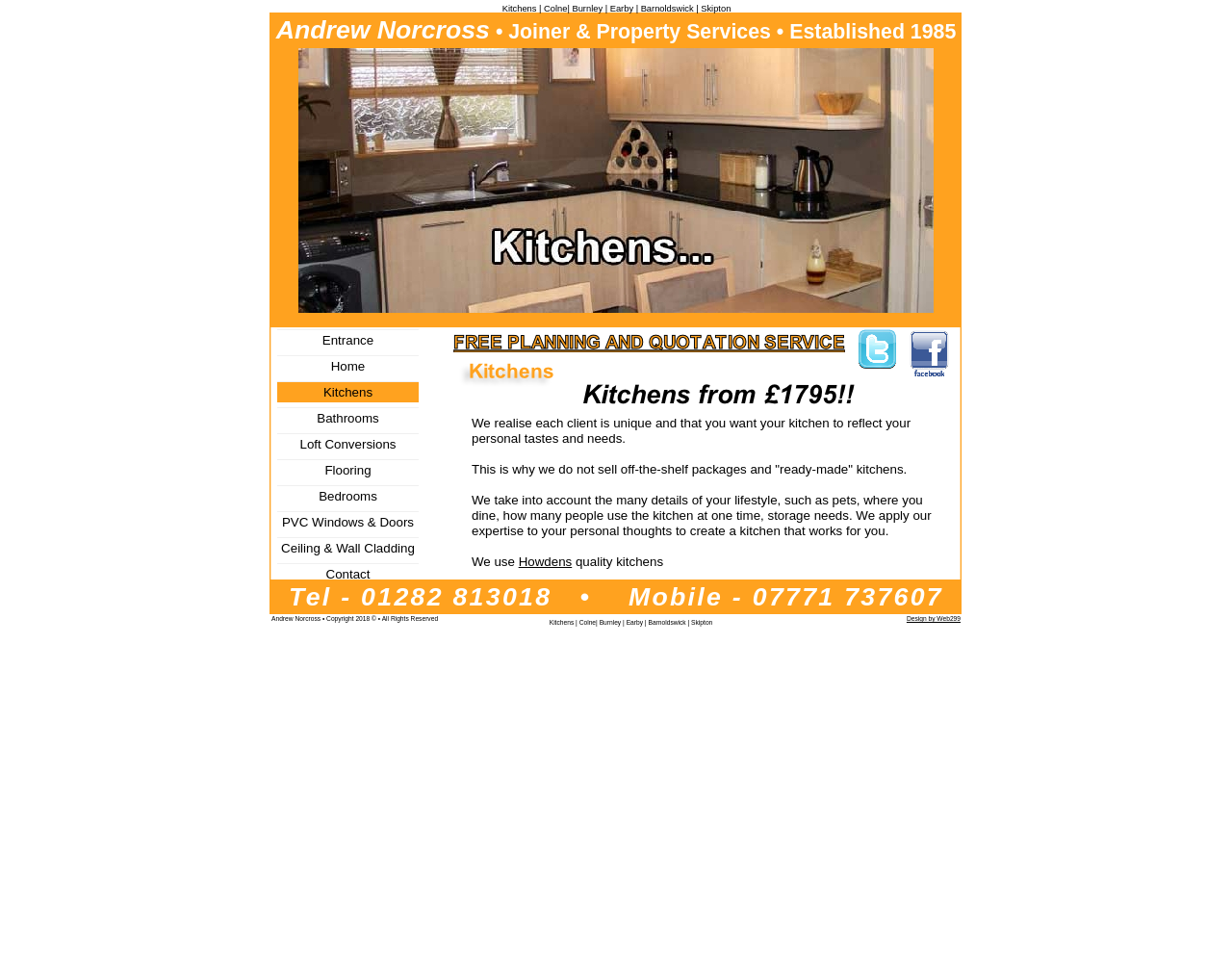What services does Andrew Norcross provide besides kitchens?
Refer to the image and provide a thorough answer to the question.

Andrew Norcross provides various services besides kitchens, including bathrooms, loft conversions, flooring, bedrooms, PVC windows and doors, and ceiling and wall cladding, as listed in the links 'Bathrooms', 'Loft Conversions', 'Flooring', 'Bedrooms', 'PVC Windows & Doors', and 'Ceiling & Wall Cladding'.